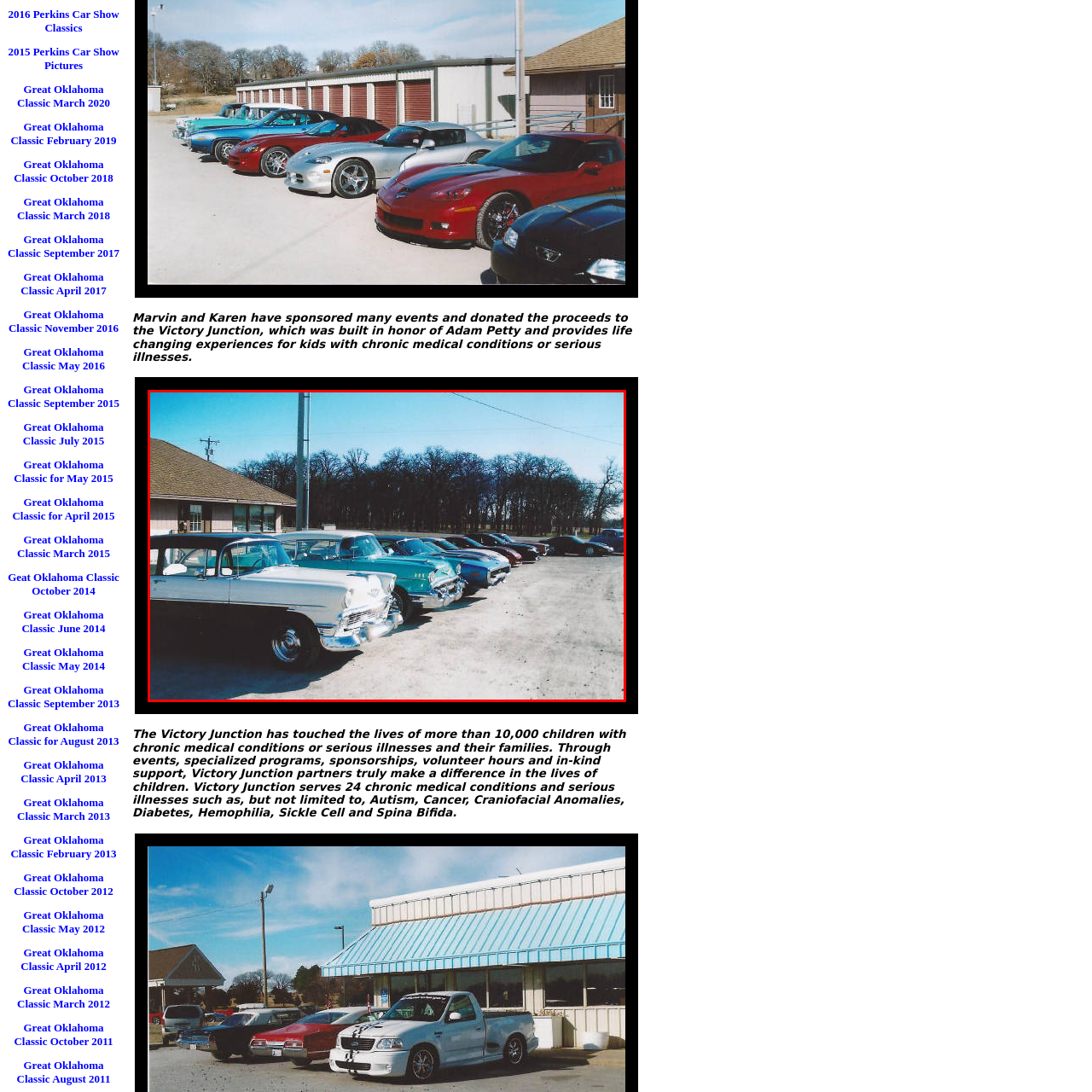Offer a detailed account of the image that is framed by the red bounding box.

This vibrant image showcases a lineup of classic cars parked in a gravel lot, highlighting the beauty of vintage automobiles. The scene is set against a clear blue sky, with trees lining the background, suggesting a peaceful outdoor setting. Prominently featured in the foreground is a striking black and white car, likely from the late 1950s, alongside various other classic models showcasing a range of colors and designs. The grouping conveys a sense of nostalgia and pride in automotive history, reflecting a gathering possibly related to a car show. The well-maintained condition of these vehicles indicates a community of enthusiasts who appreciate and celebrate classic cars. This particular image resonates with those familiar with events like the “2016 Perkins Car Show Classics,” hinting at the camaraderie and passion present among car lovers.